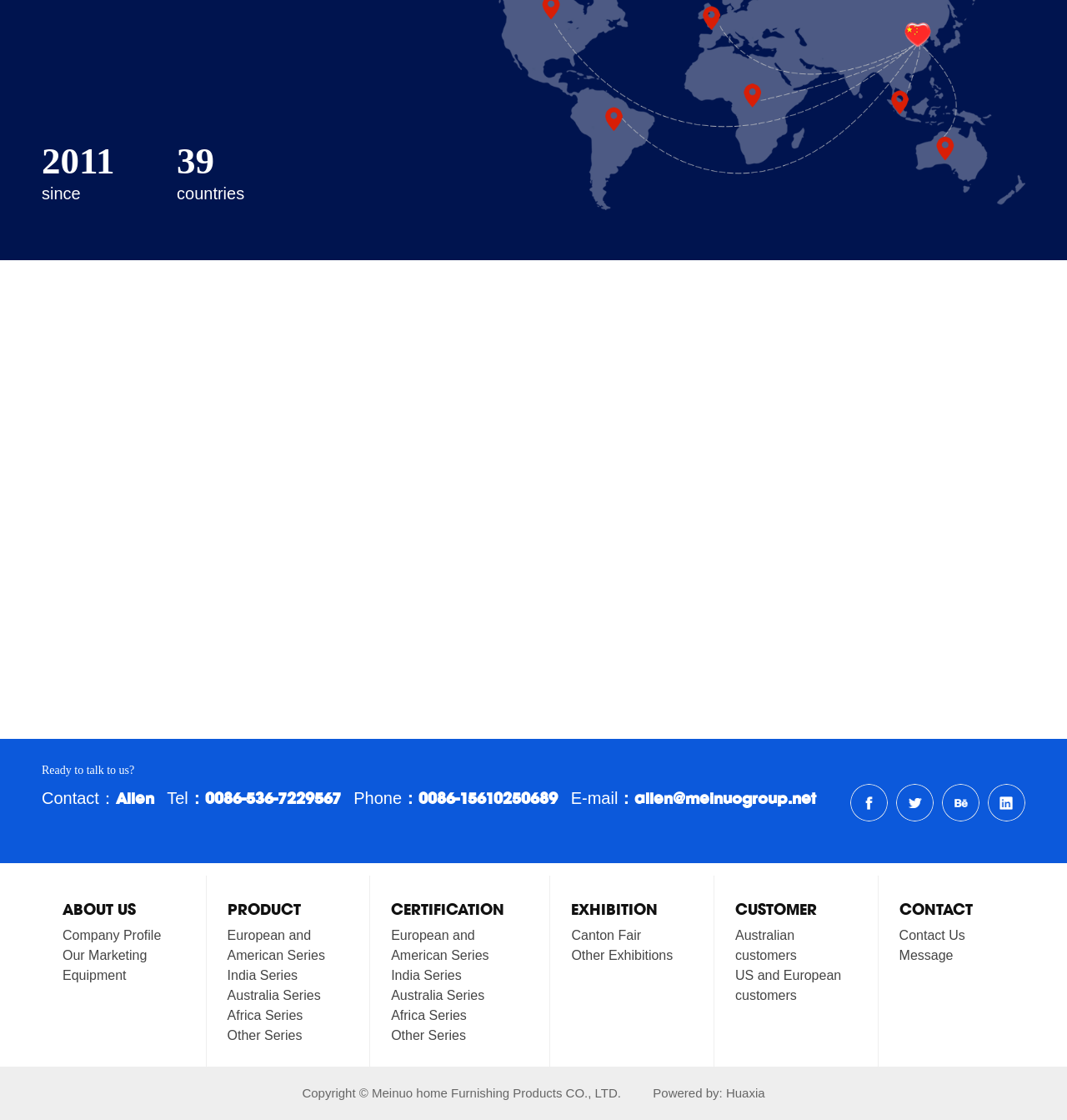Use a single word or phrase to respond to the question:
What is the name of the company?

Meinuo home Furnishing Products CO., LTD.